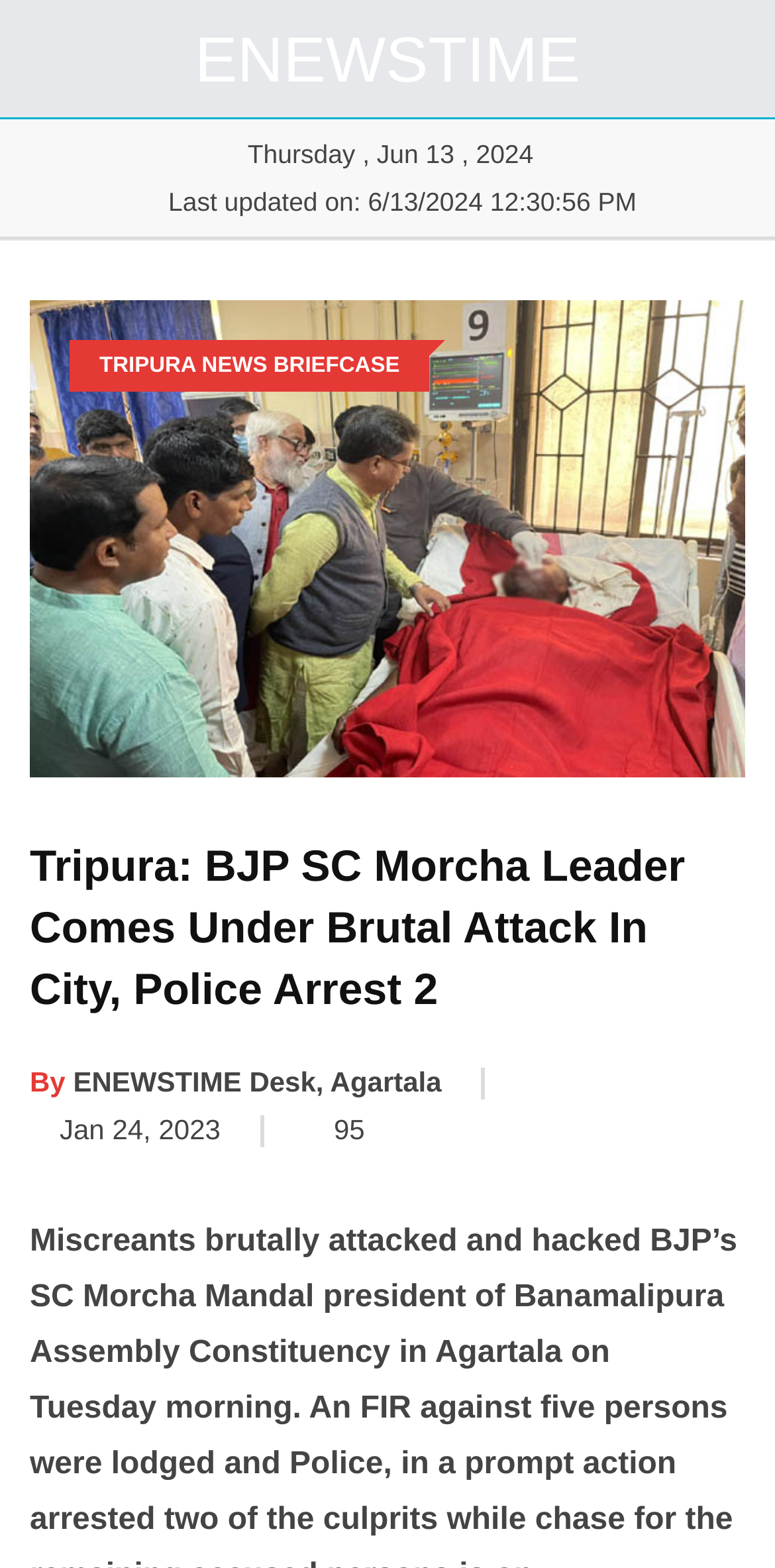Specify the bounding box coordinates (top-left x, top-left y, bottom-right x, bottom-right y) of the UI element in the screenshot that matches this description: ENEWSTIME

[0.252, 0.022, 0.748, 0.053]